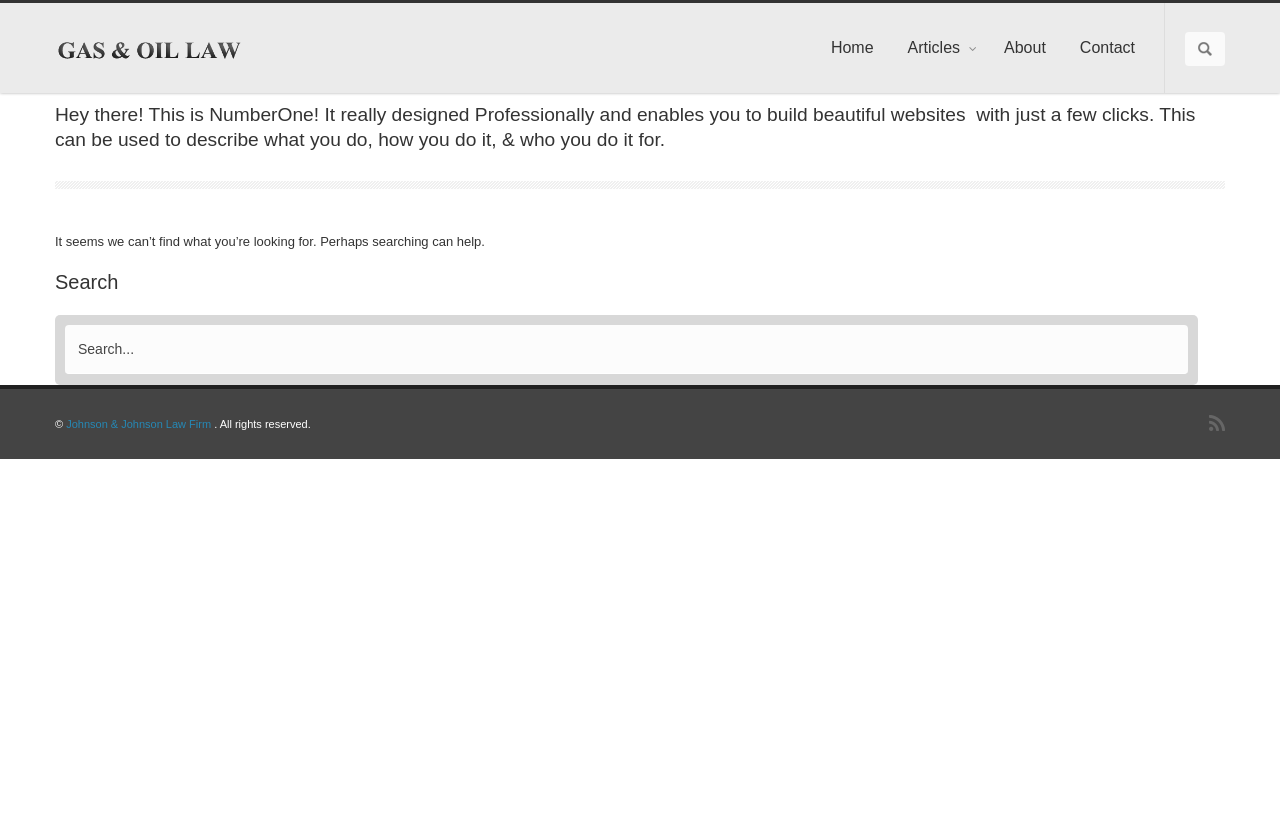Please locate the bounding box coordinates of the element that needs to be clicked to achieve the following instruction: "Search in the search bar". The coordinates should be four float numbers between 0 and 1, i.e., [left, top, right, bottom].

[0.926, 0.039, 0.957, 0.081]